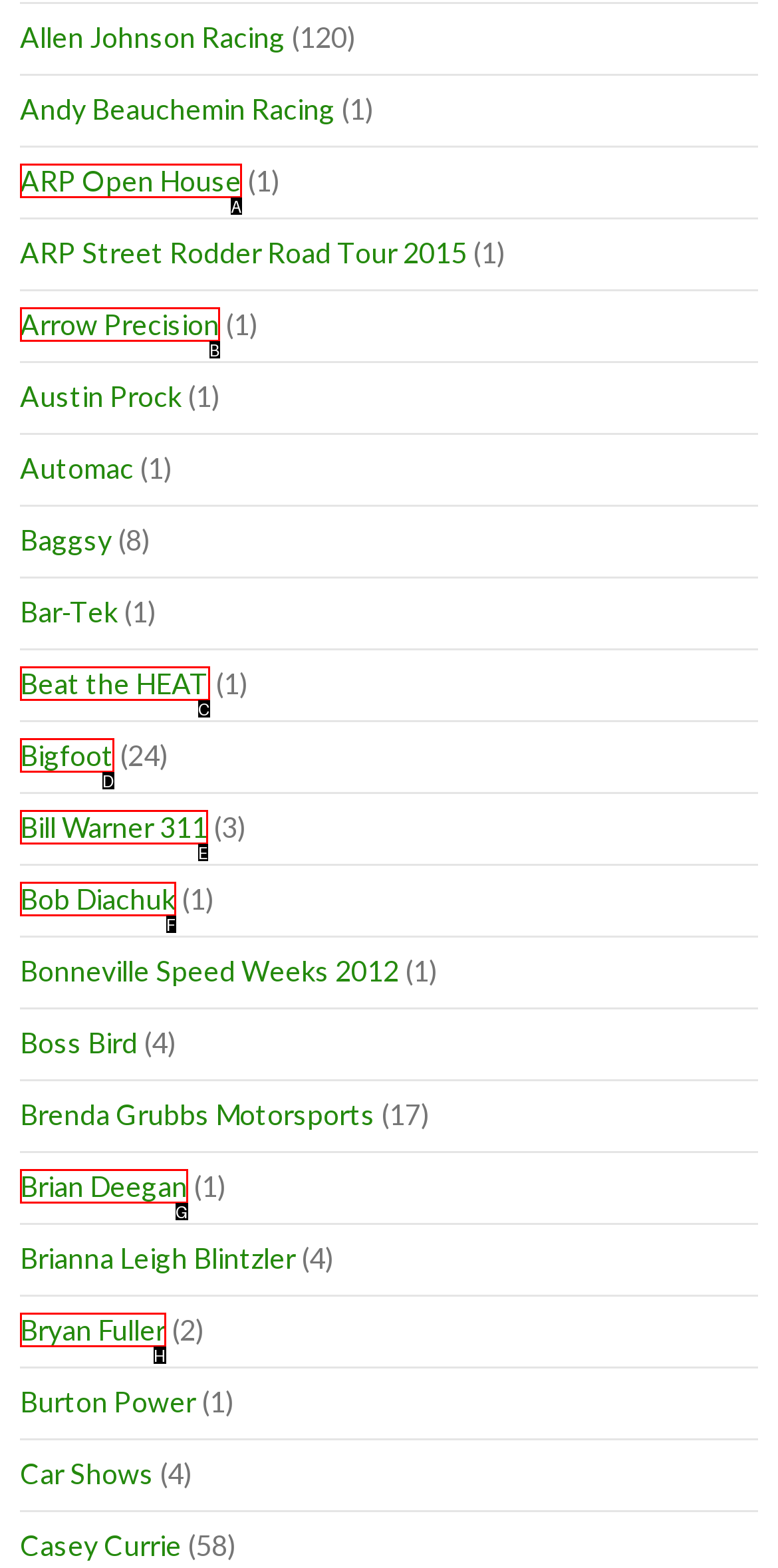Find the UI element described as: Bill Warner 311
Reply with the letter of the appropriate option.

E